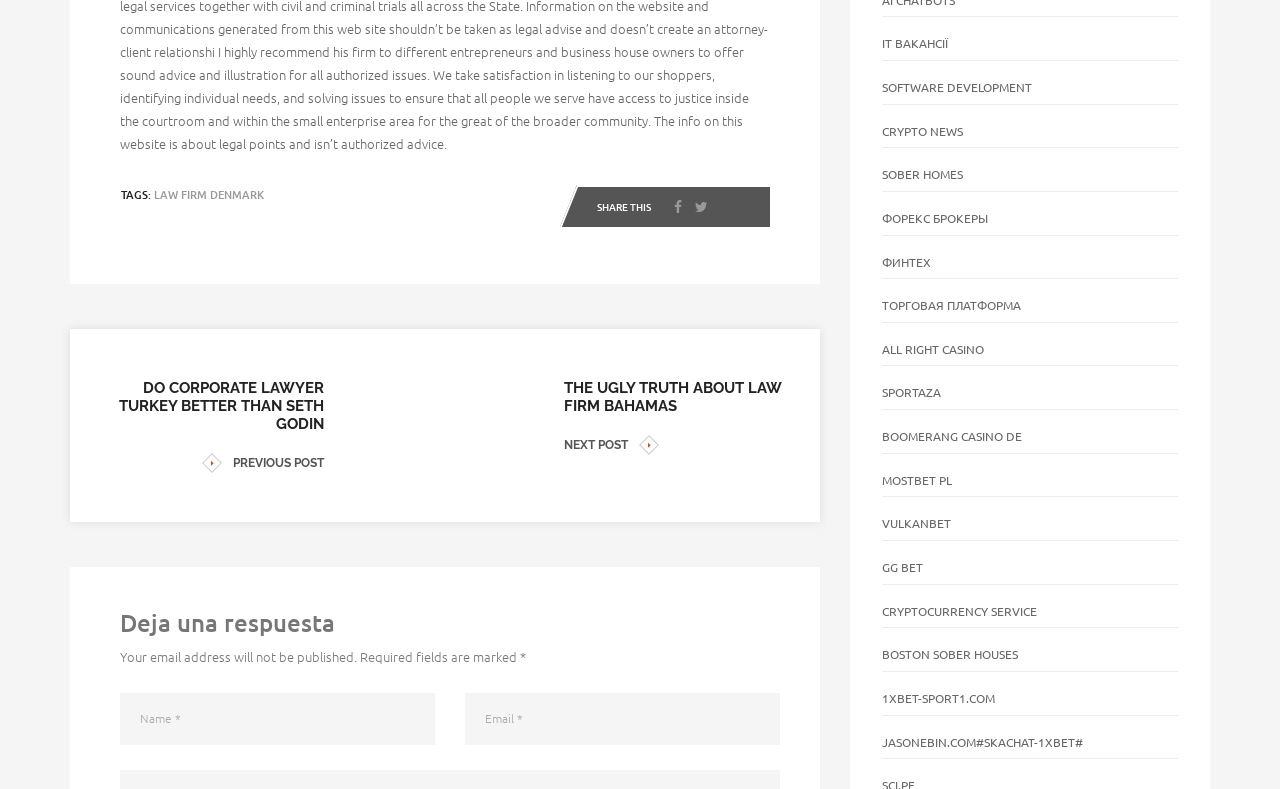Determine the bounding box coordinates for the region that must be clicked to execute the following instruction: "Click on the 'IT ВАКАНСІЇ' link".

[0.689, 0.045, 0.741, 0.065]